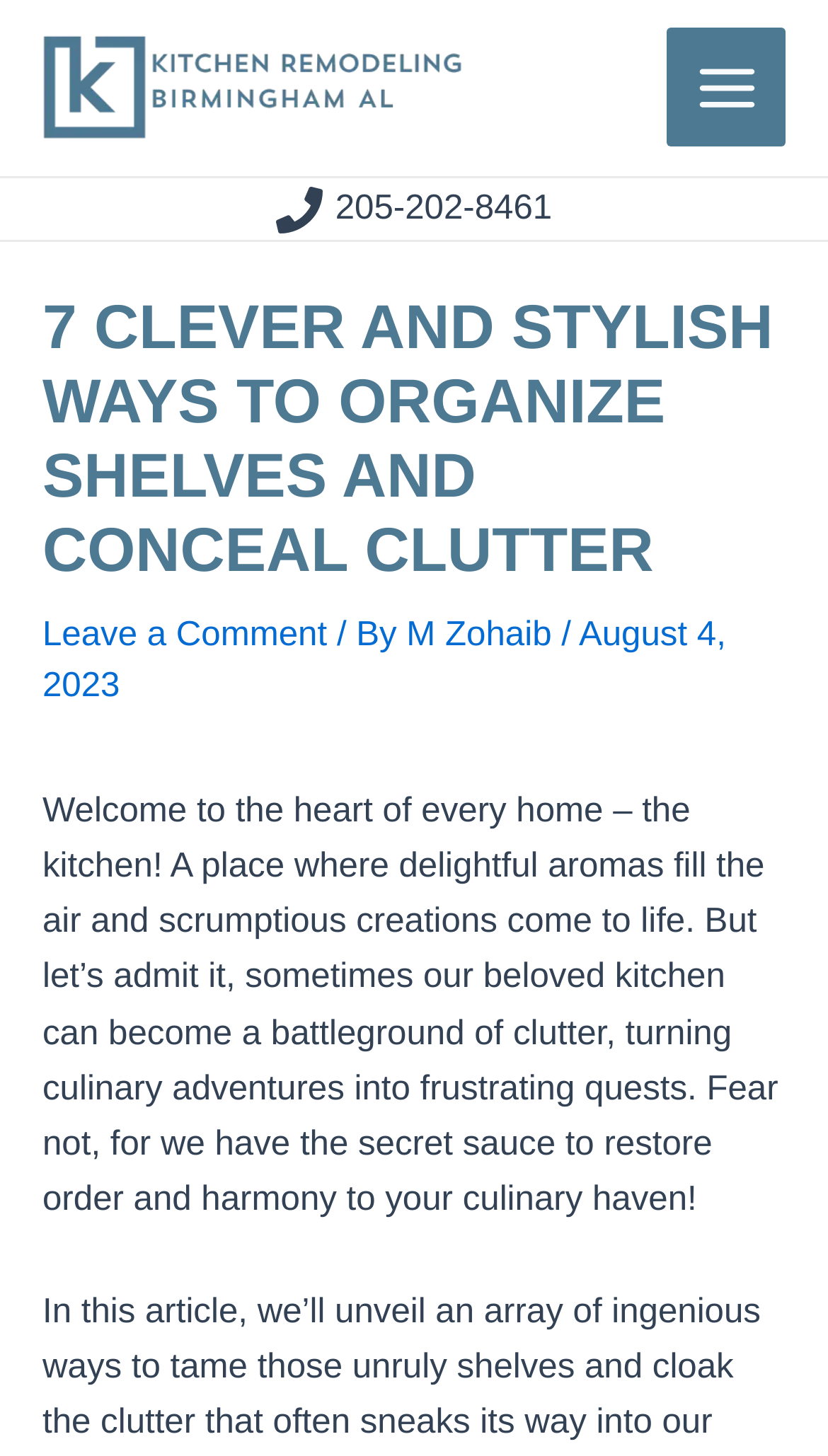Please locate and generate the primary heading on this webpage.

7 CLEVER AND STYLISH WAYS TO ORGANIZE SHELVES AND CONCEAL CLUTTER